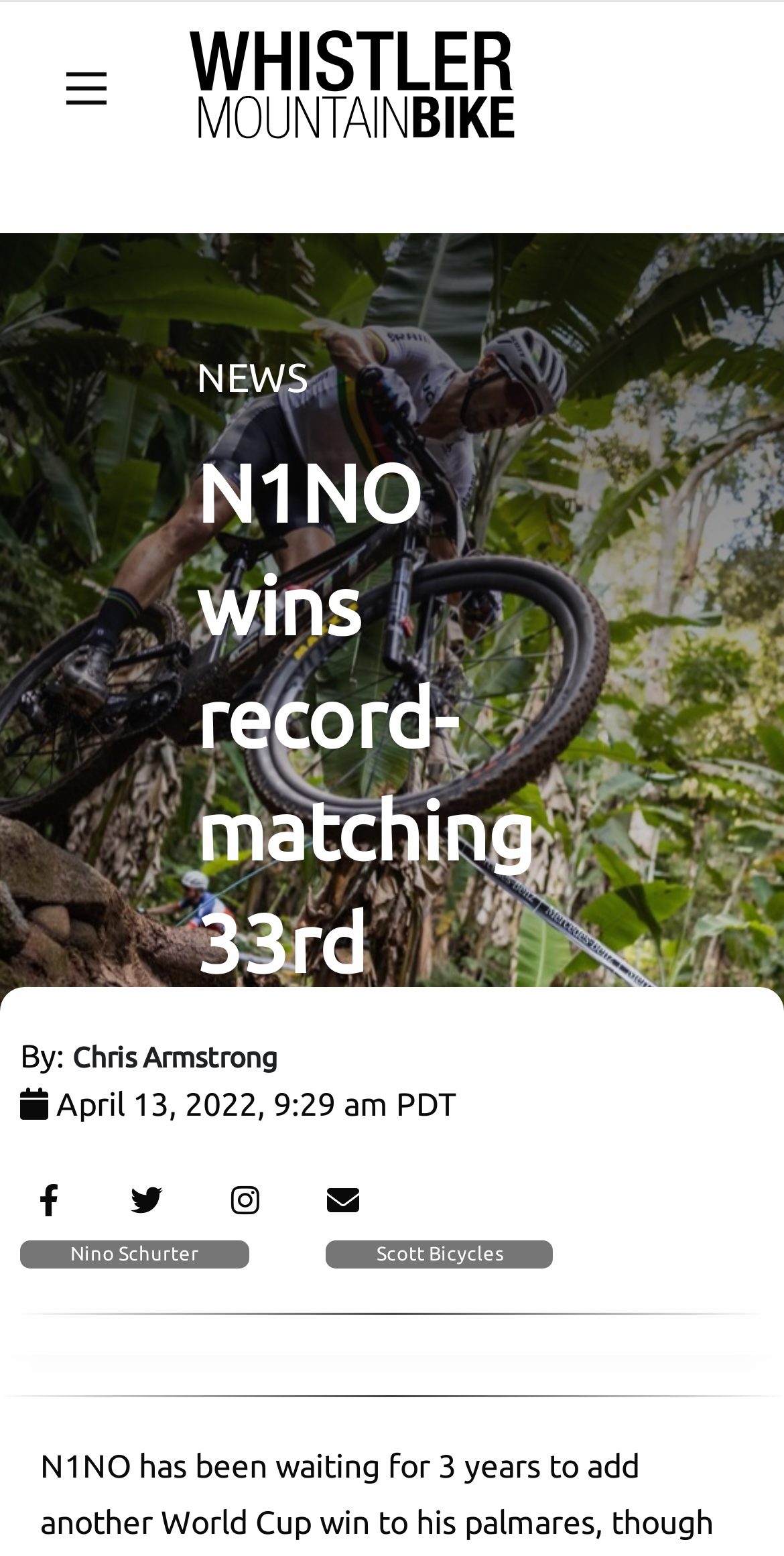Please provide a short answer using a single word or phrase for the question:
What is the name of the winner of the 33rd World Cup?

N1NO